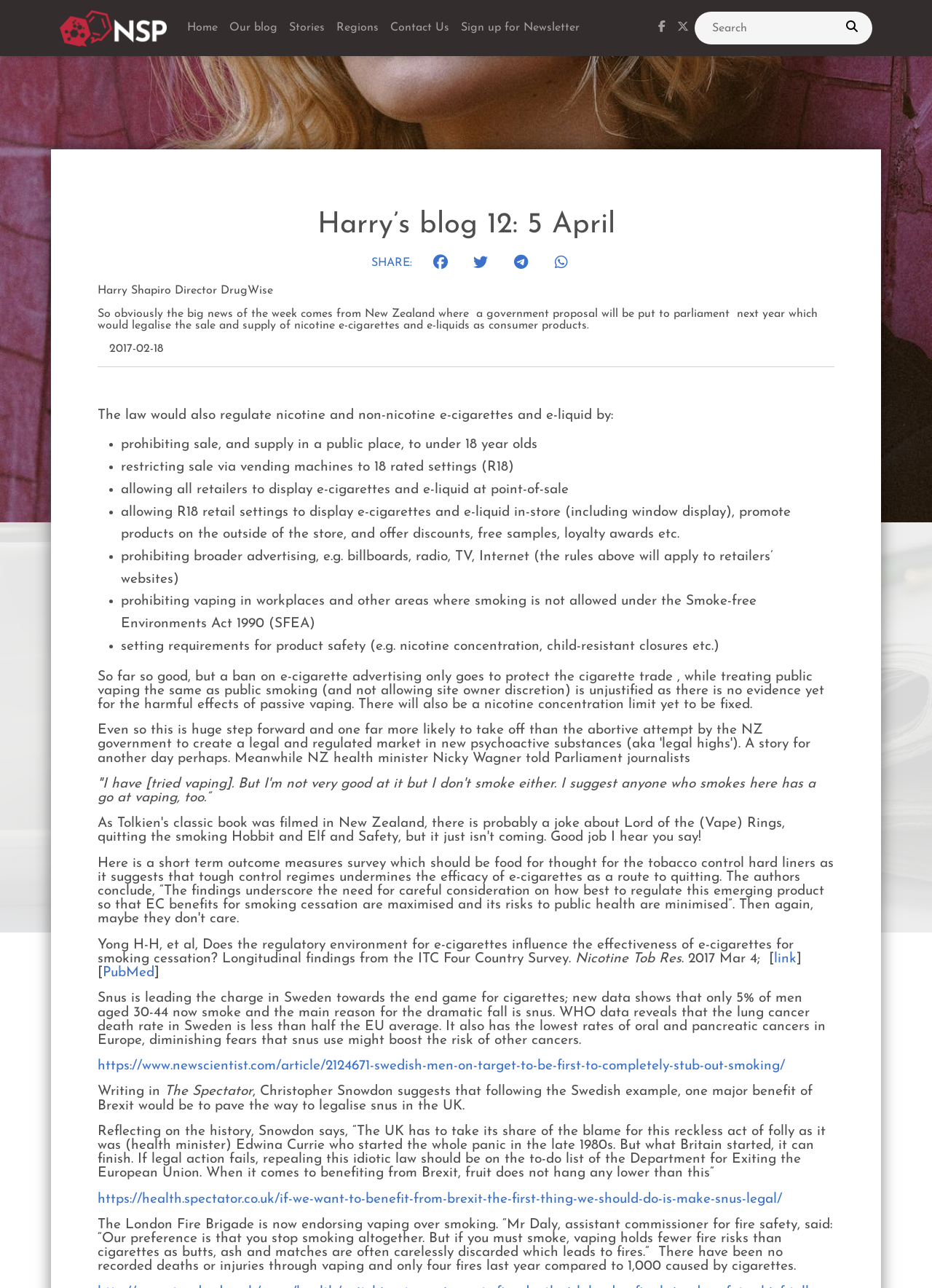Respond with a single word or short phrase to the following question: 
What is the name of the blog?

Harry's blog